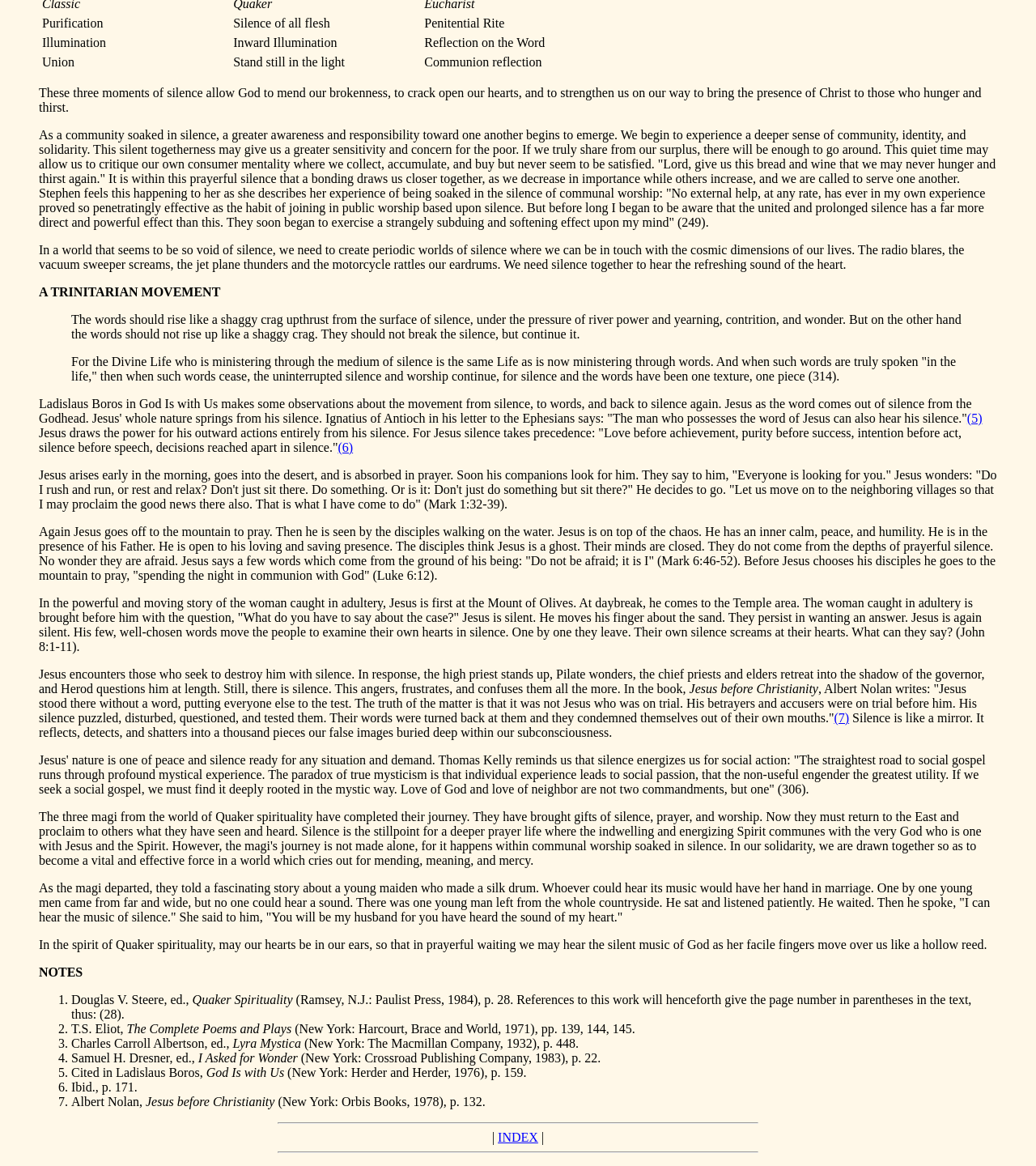Given the following UI element description: "INDEX", find the bounding box coordinates in the webpage screenshot.

[0.481, 0.969, 0.519, 0.981]